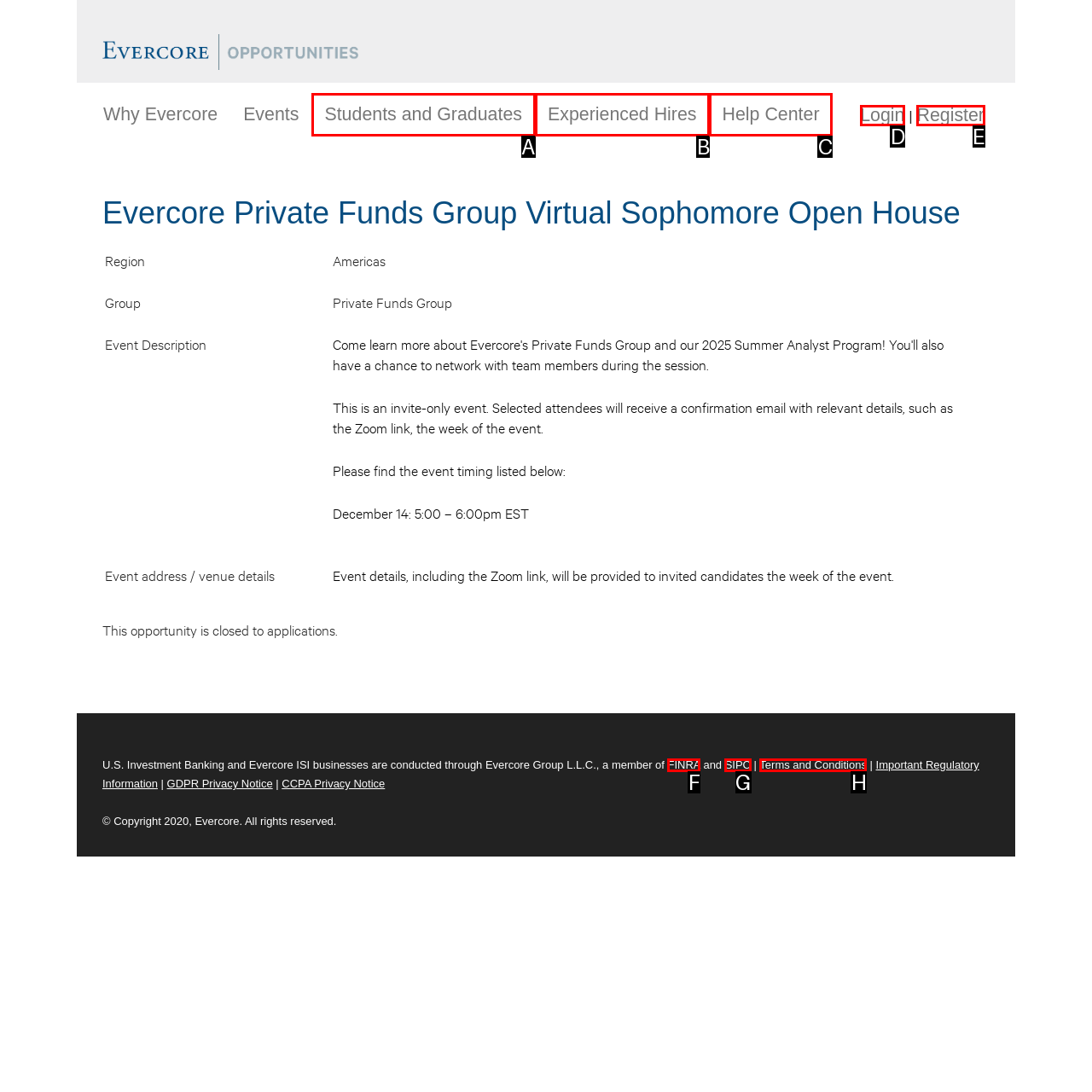Determine the option that best fits the description: SIPC
Reply with the letter of the correct option directly.

G